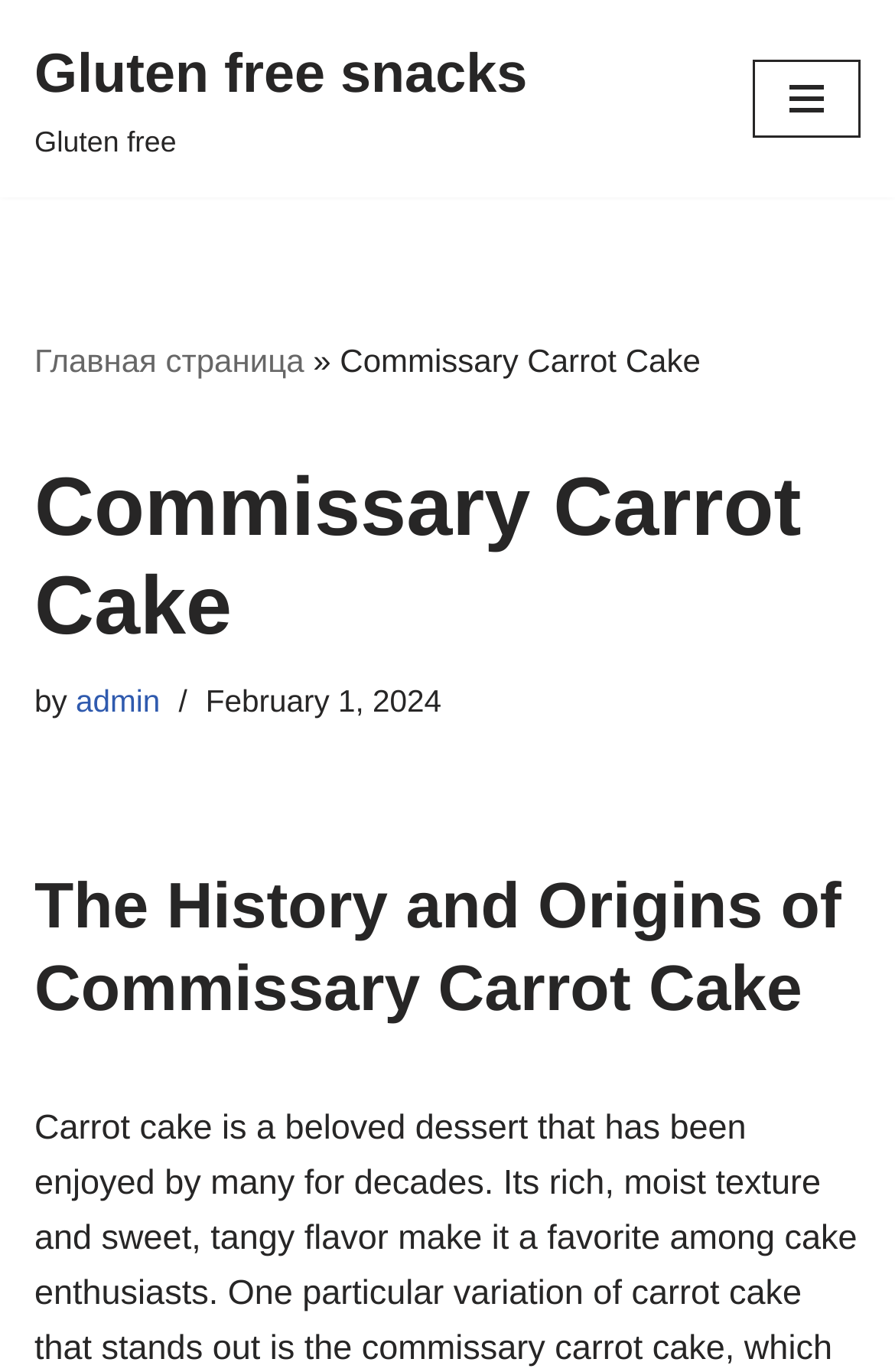Using floating point numbers between 0 and 1, provide the bounding box coordinates in the format (top-left x, top-left y, bottom-right x, bottom-right y). Locate the UI element described here: admin

[0.085, 0.499, 0.179, 0.524]